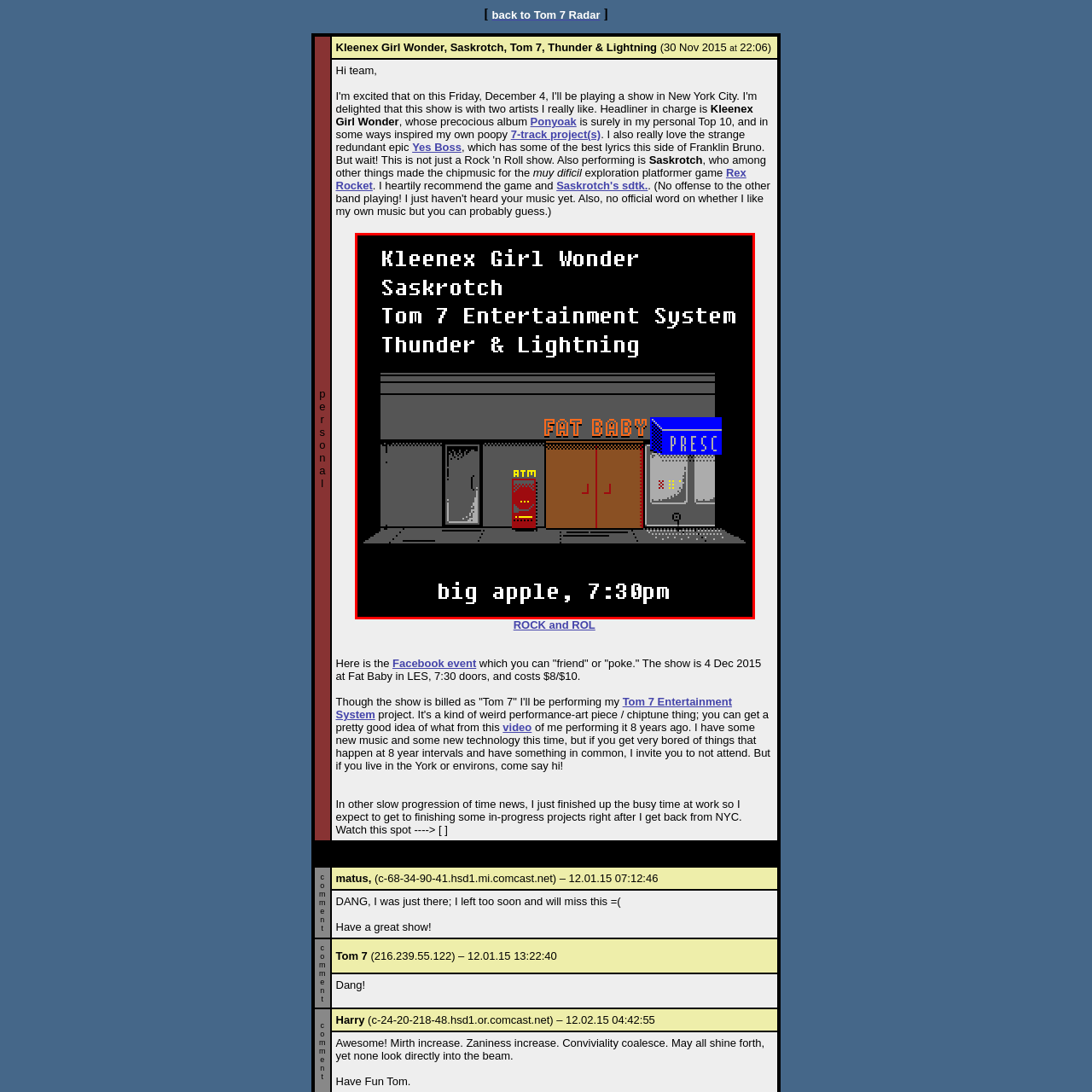Generate a detailed caption for the image that is outlined by the red border.

The image features a retro-style concert flyer showcasing an upcoming performance at "Fat Baby" in New York City. Prominently displayed at the top are the names of the artists: **Kleenex Girl Wonder**, **Saskrotch**, and **Tom 7 Entertainment System**, alongside **Thunder & Lightning**. The venue, "Fat Baby," is illustrated in bold, bright red letters, highlighted against a subdued gray background. Below this, details emphasize the location, referred to as the "Big Apple," and the time of the event set for **7:30 PM**. The graphic design evokes a nostalgic video game aesthetic, resonating with fans of chiptune and indie rock, while the inclusion of an ATM graphic adds a playful, urban touch to the composition.